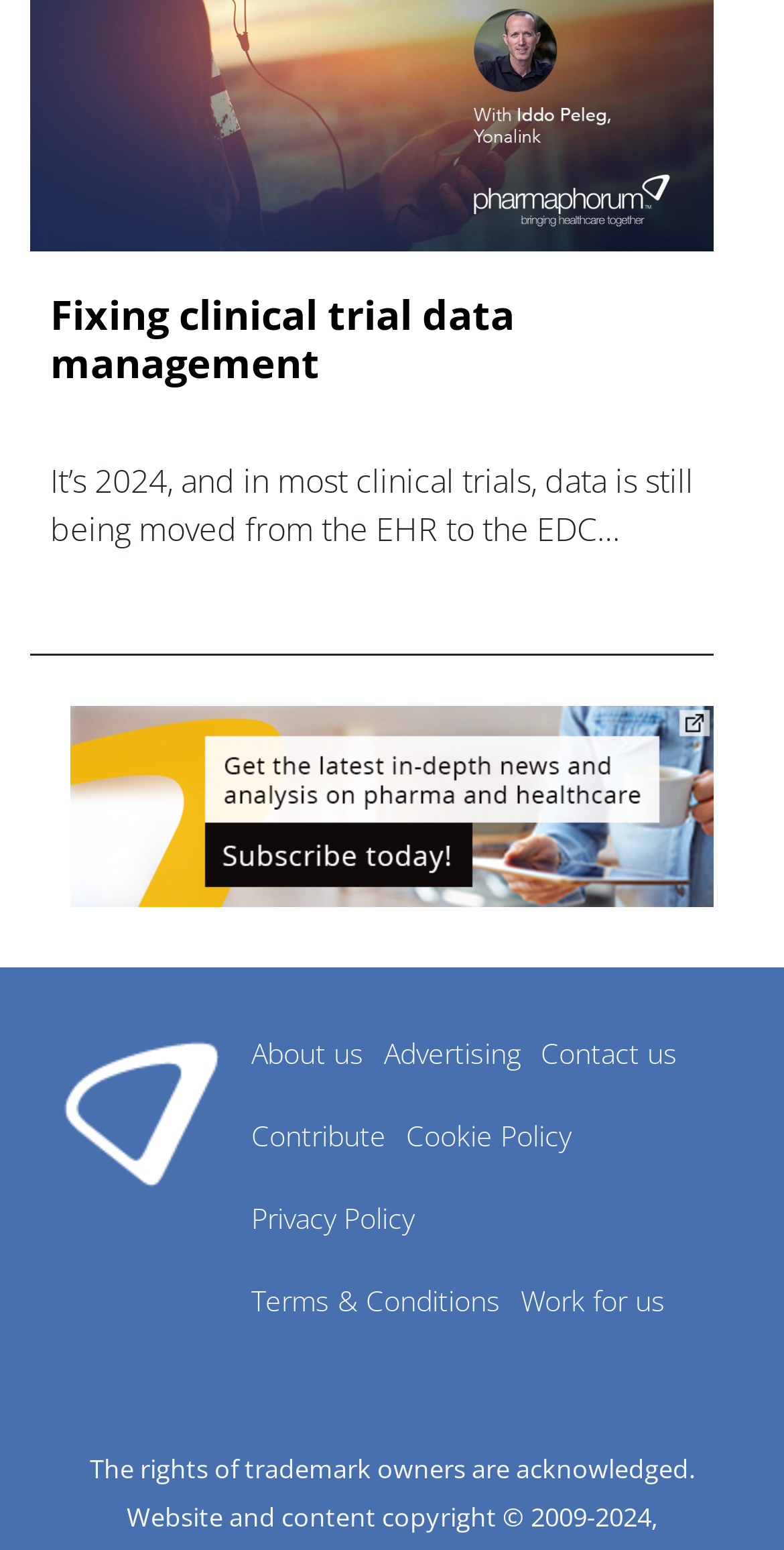Provide a short answer using a single word or phrase for the following question: 
What is the copyright year range?

2009-2024